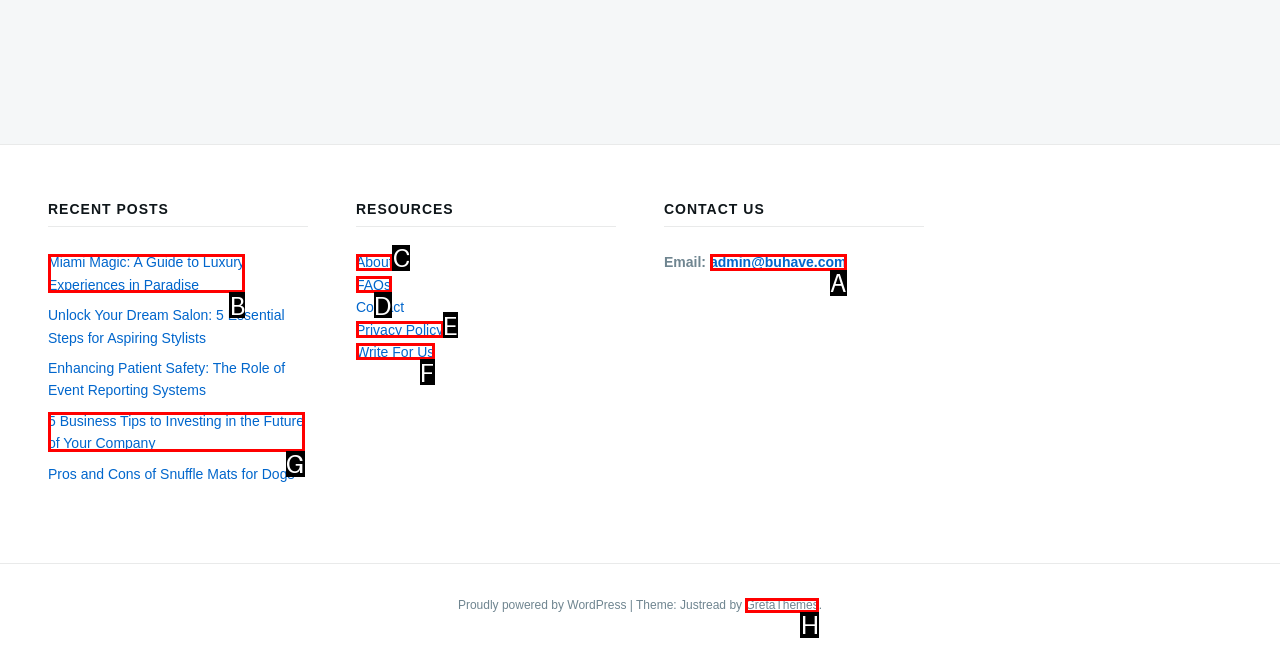For the instruction: Contact admin via email, determine the appropriate UI element to click from the given options. Respond with the letter corresponding to the correct choice.

A